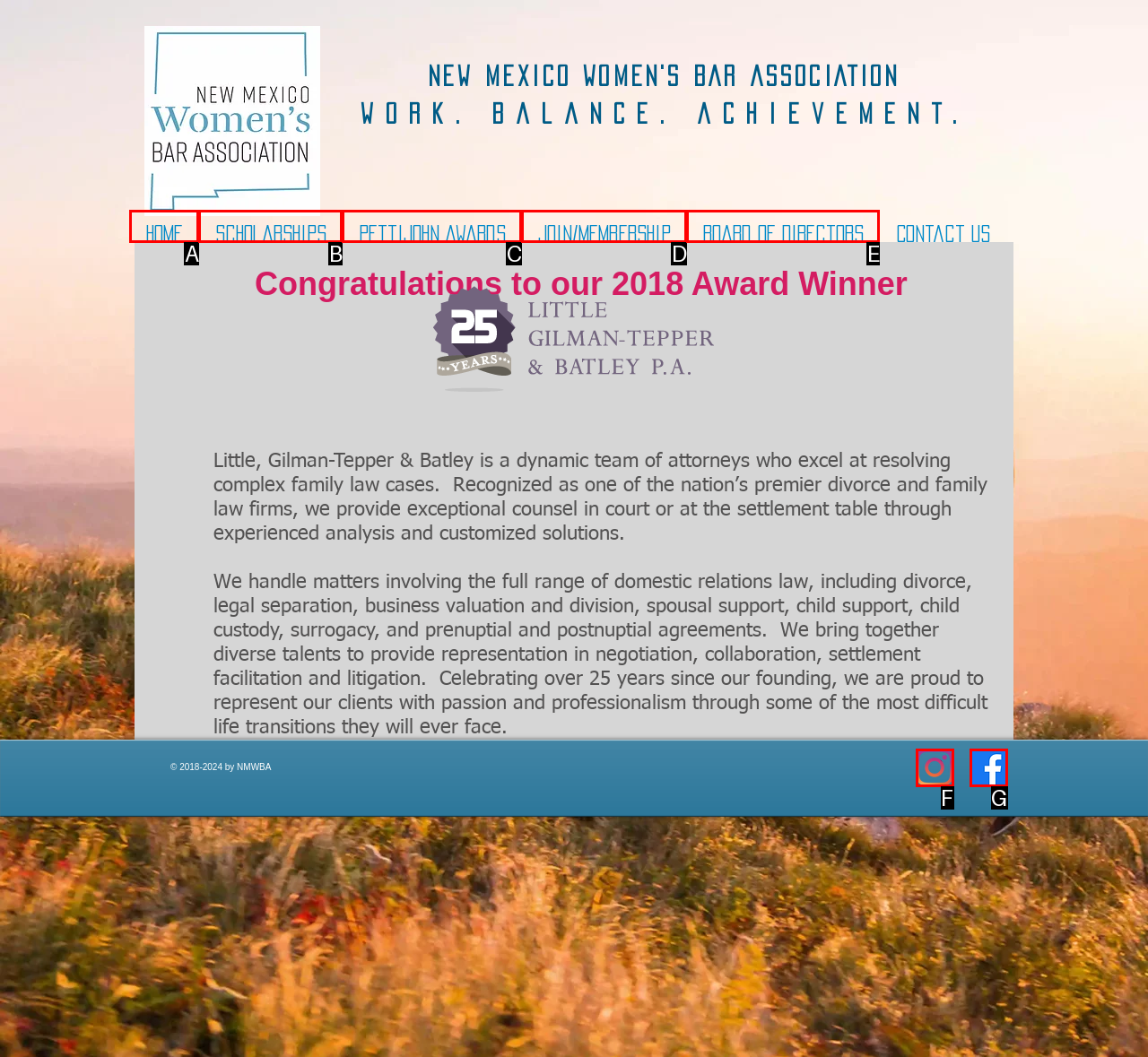Identify the HTML element that matches the description: Board of Directors. Provide the letter of the correct option from the choices.

E